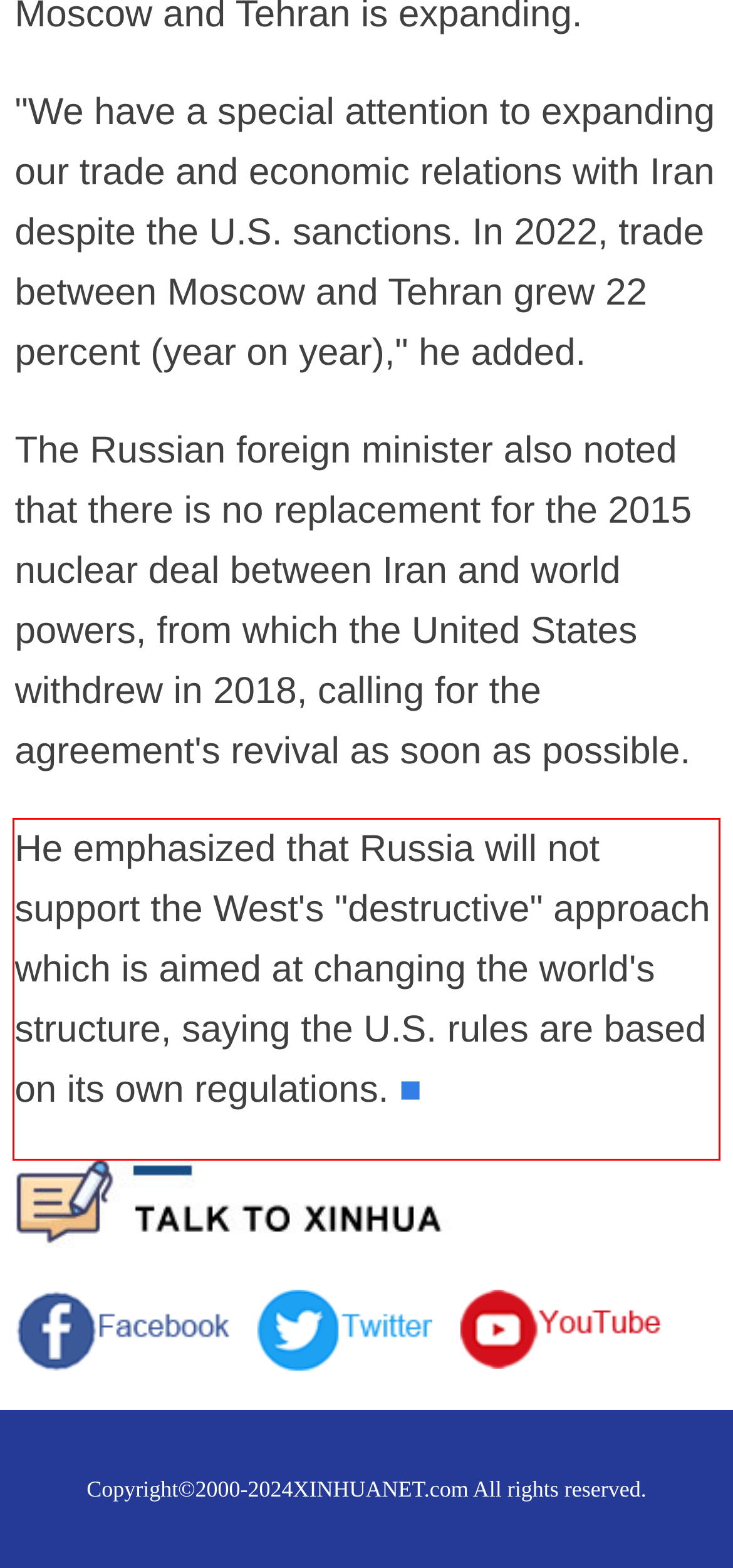Please perform OCR on the text content within the red bounding box that is highlighted in the provided webpage screenshot.

He emphasized that Russia will not support the West's "destructive" approach which is aimed at changing the world's structure, saying the U.S. rules are based on its own regulations. ■